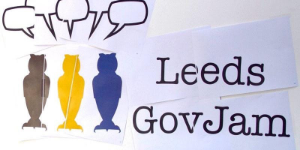Please reply with a single word or brief phrase to the question: 
What is the significance of the owl silhouettes in the image?

Represent community engagement and creativity